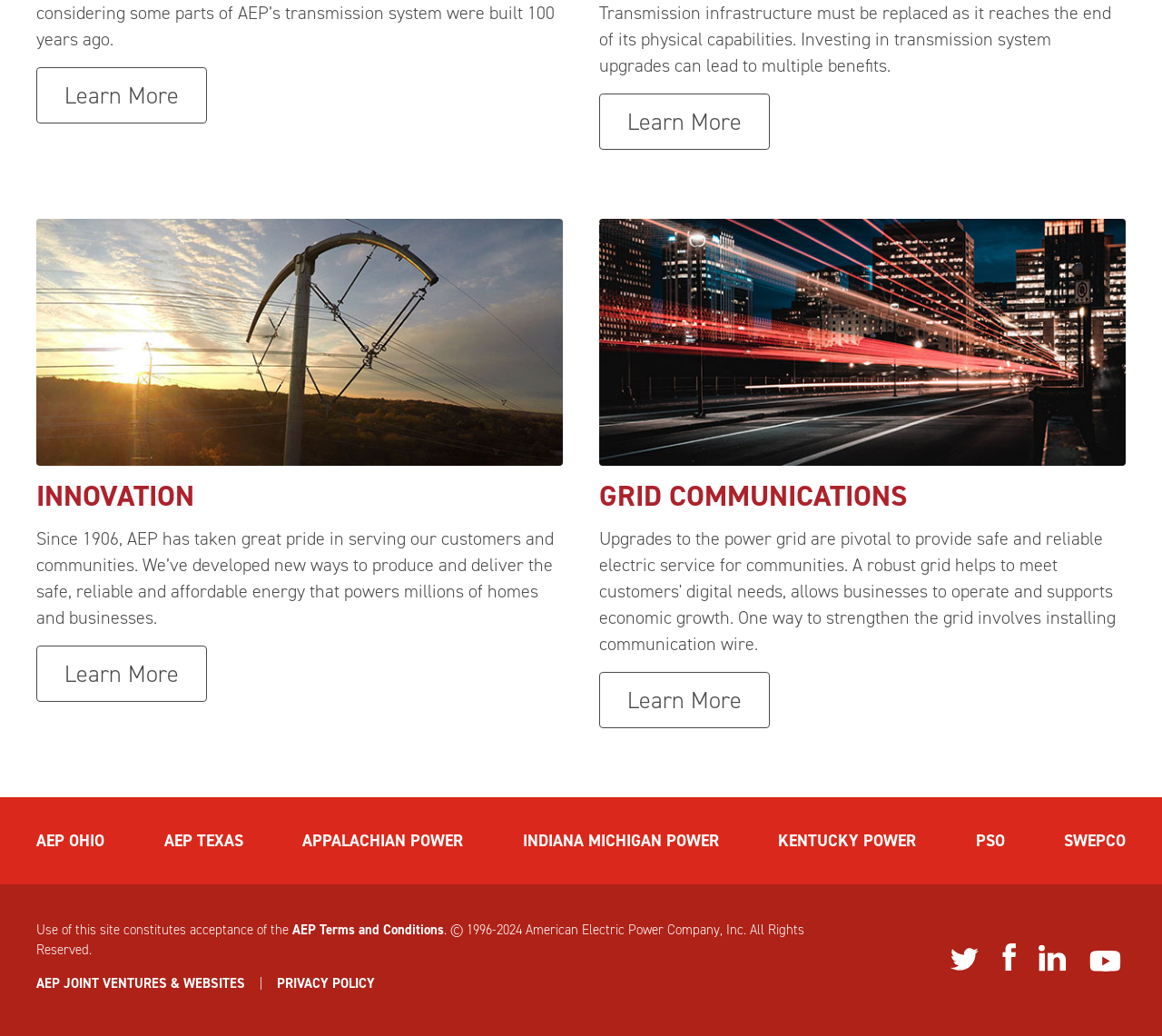Please find the bounding box coordinates of the element that needs to be clicked to perform the following instruction: "Learn more about joint ventures and websites". The bounding box coordinates should be four float numbers between 0 and 1, represented as [left, top, right, bottom].

[0.031, 0.941, 0.211, 0.958]